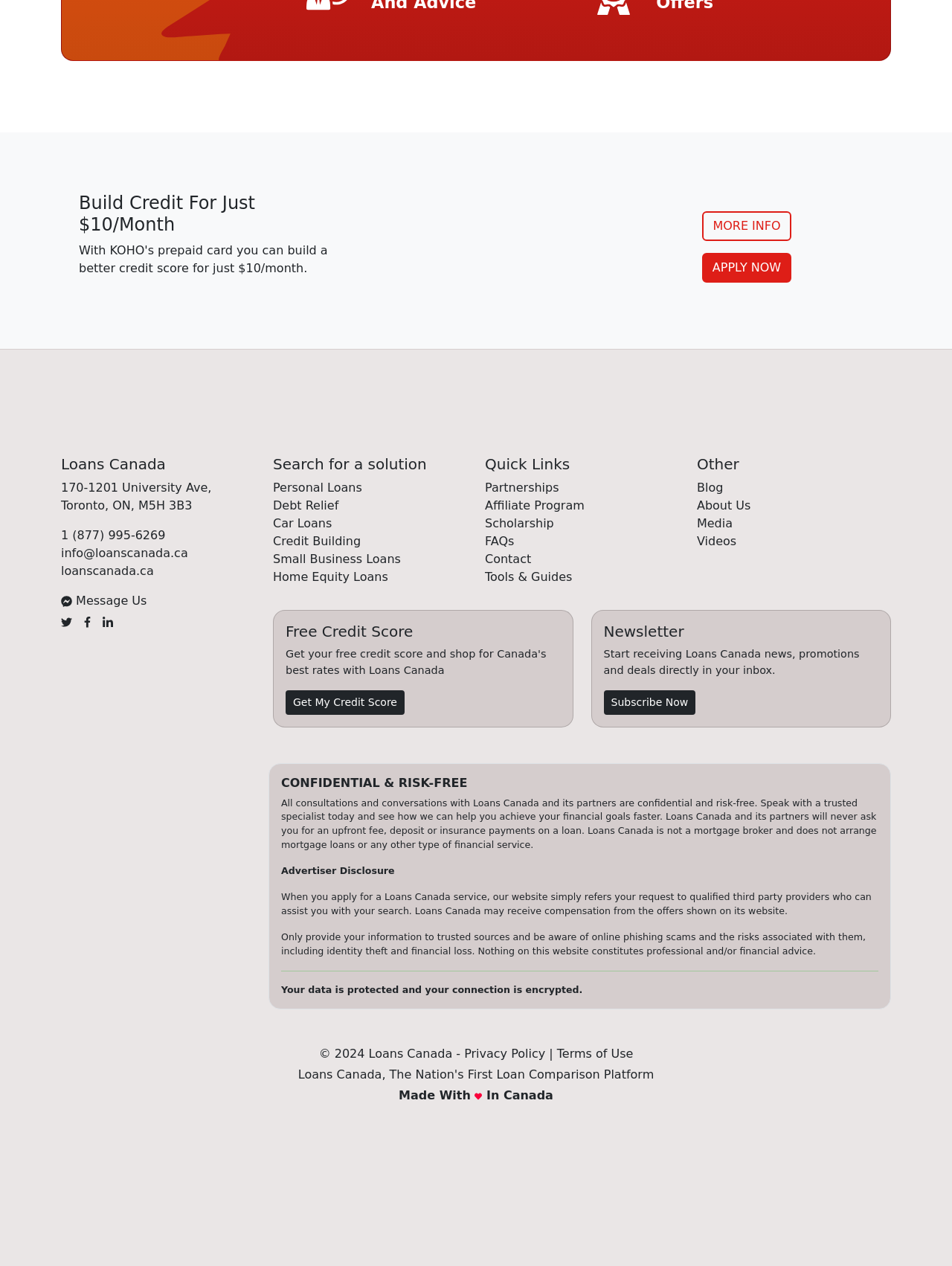Locate the bounding box coordinates of the clickable part needed for the task: "Read the quote from Barnabywalters on IRC".

None